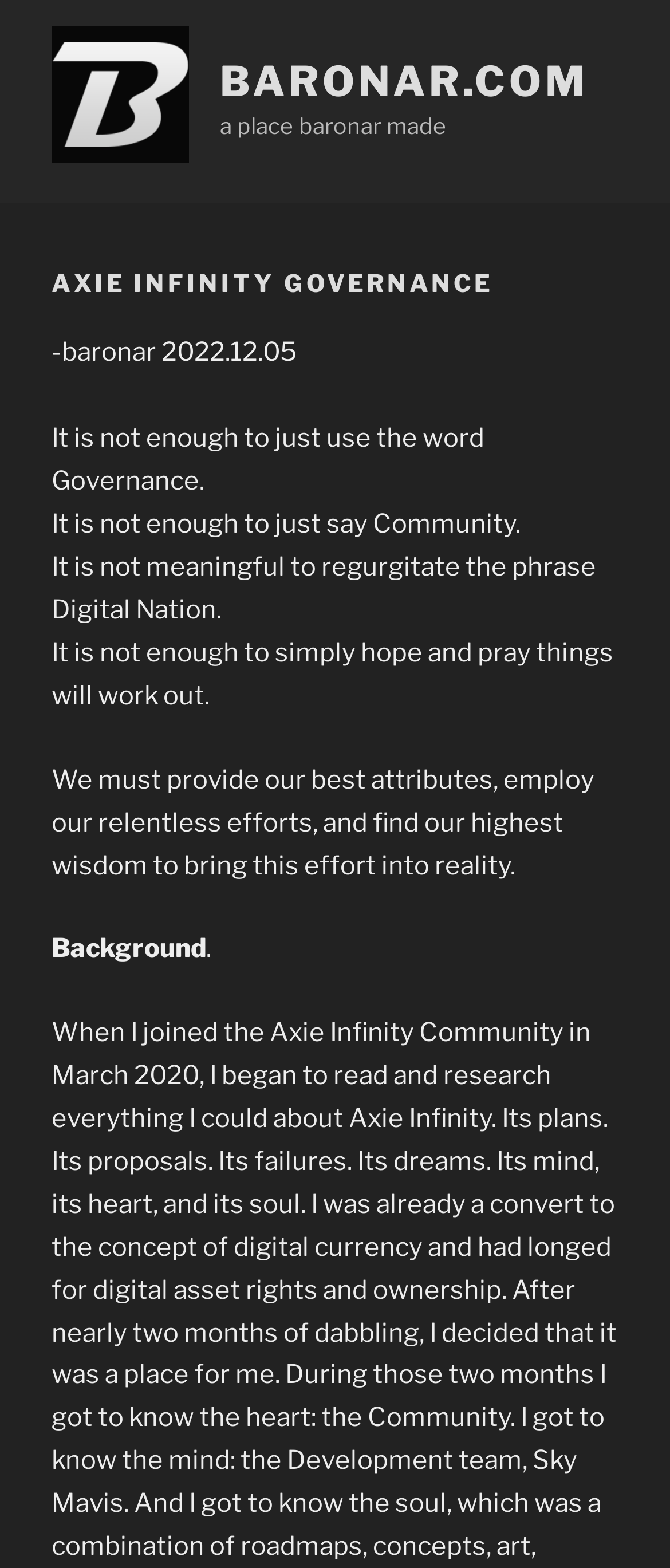Use a single word or phrase to answer the following:
What is the date mentioned on the webpage?

2022.12.05